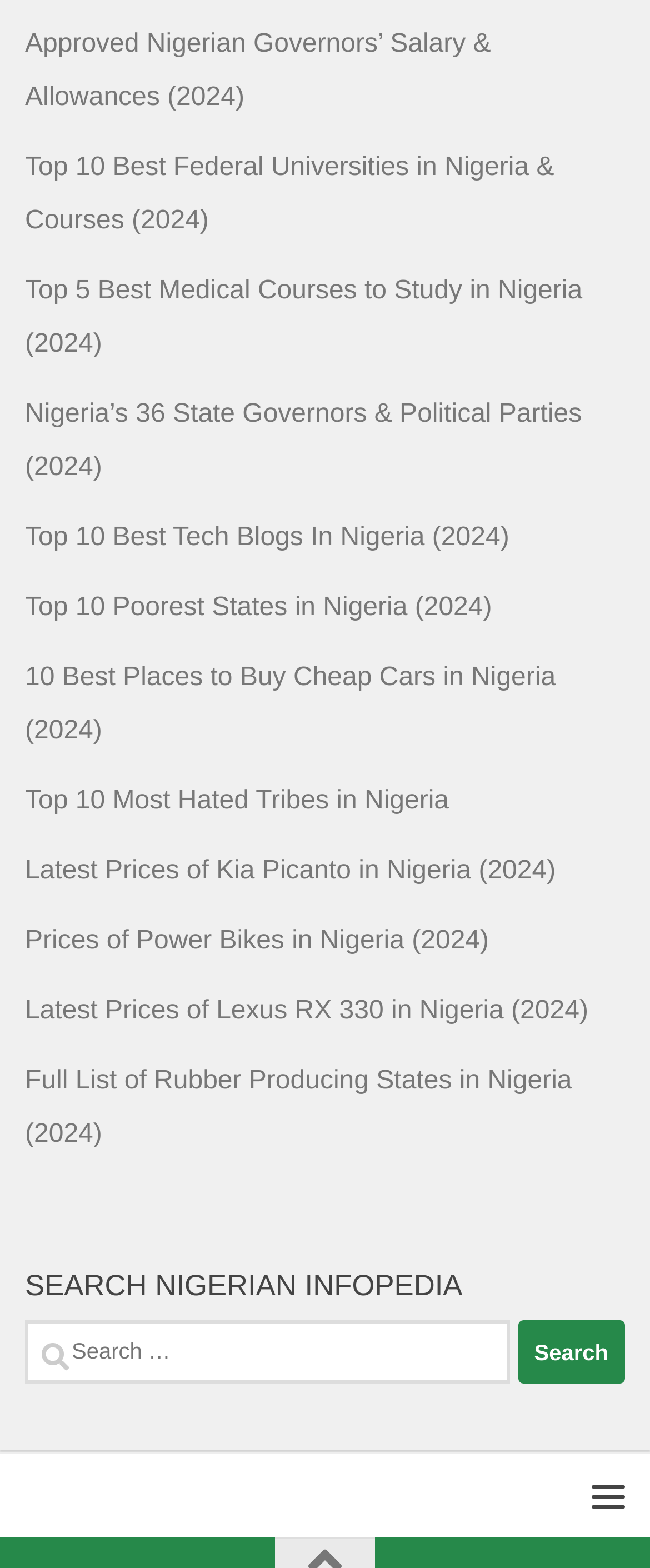Provide a short answer to the following question with just one word or phrase: How many links are on the webpage?

15